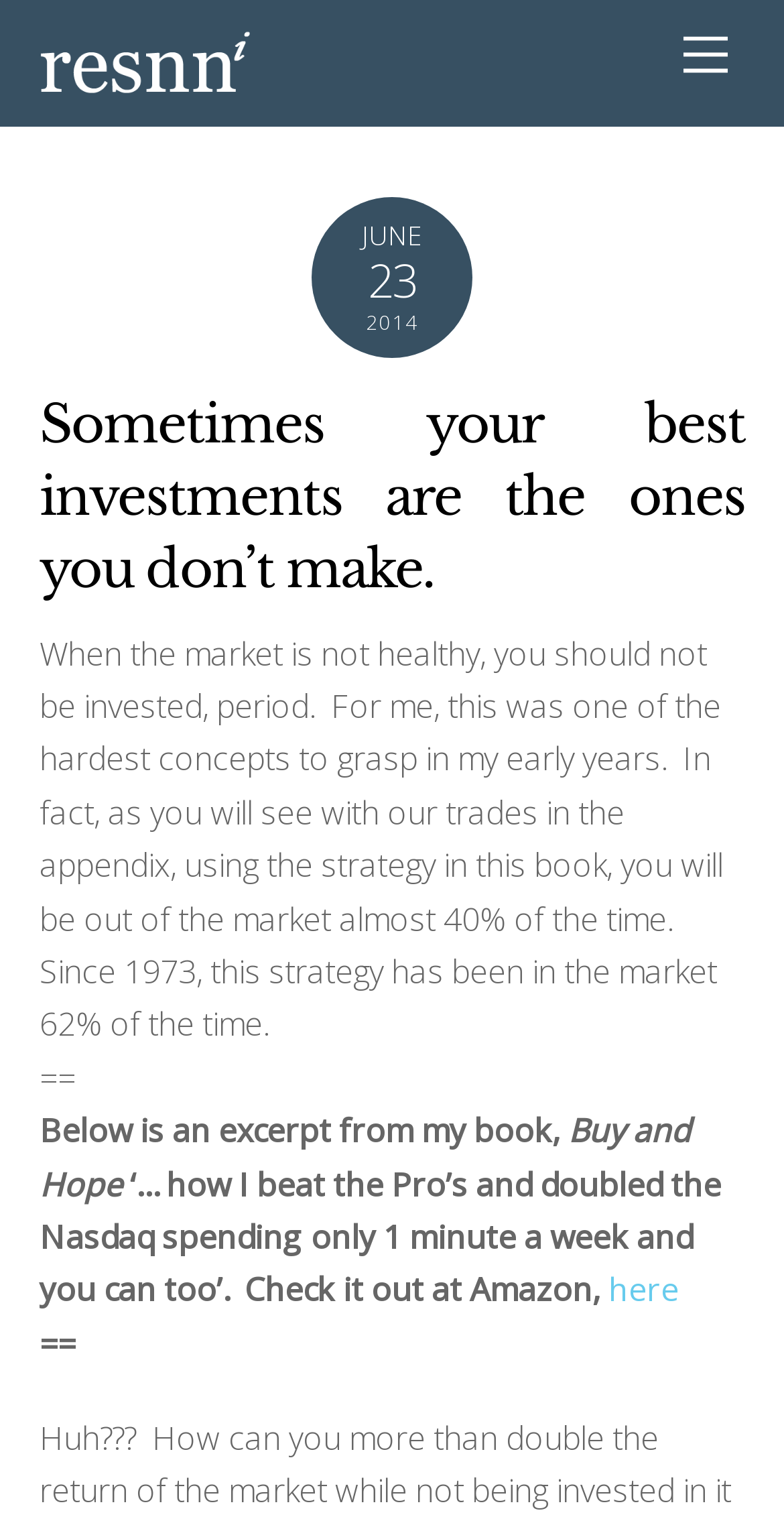Given the webpage screenshot, identify the bounding box of the UI element that matches this description: "here".

[0.776, 0.831, 0.865, 0.86]